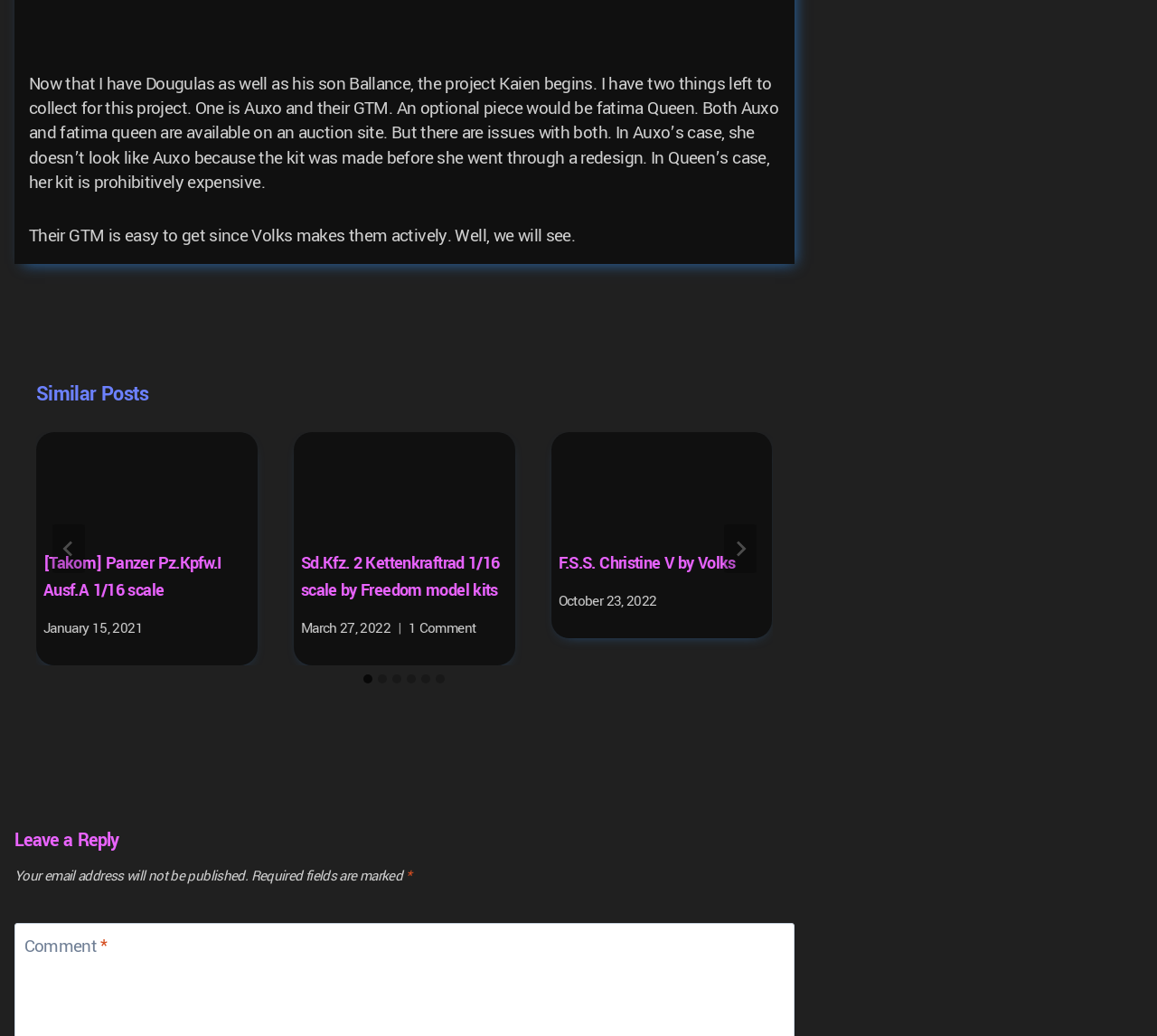What is the date of the blog post about F.S.S. Christine V by Volks?
Could you answer the question in a detailed manner, providing as much information as possible?

The blog post about F.S.S. Christine V by Volks has a timestamp of October 23, 2022, which can be found in the 'Similar Posts' section.